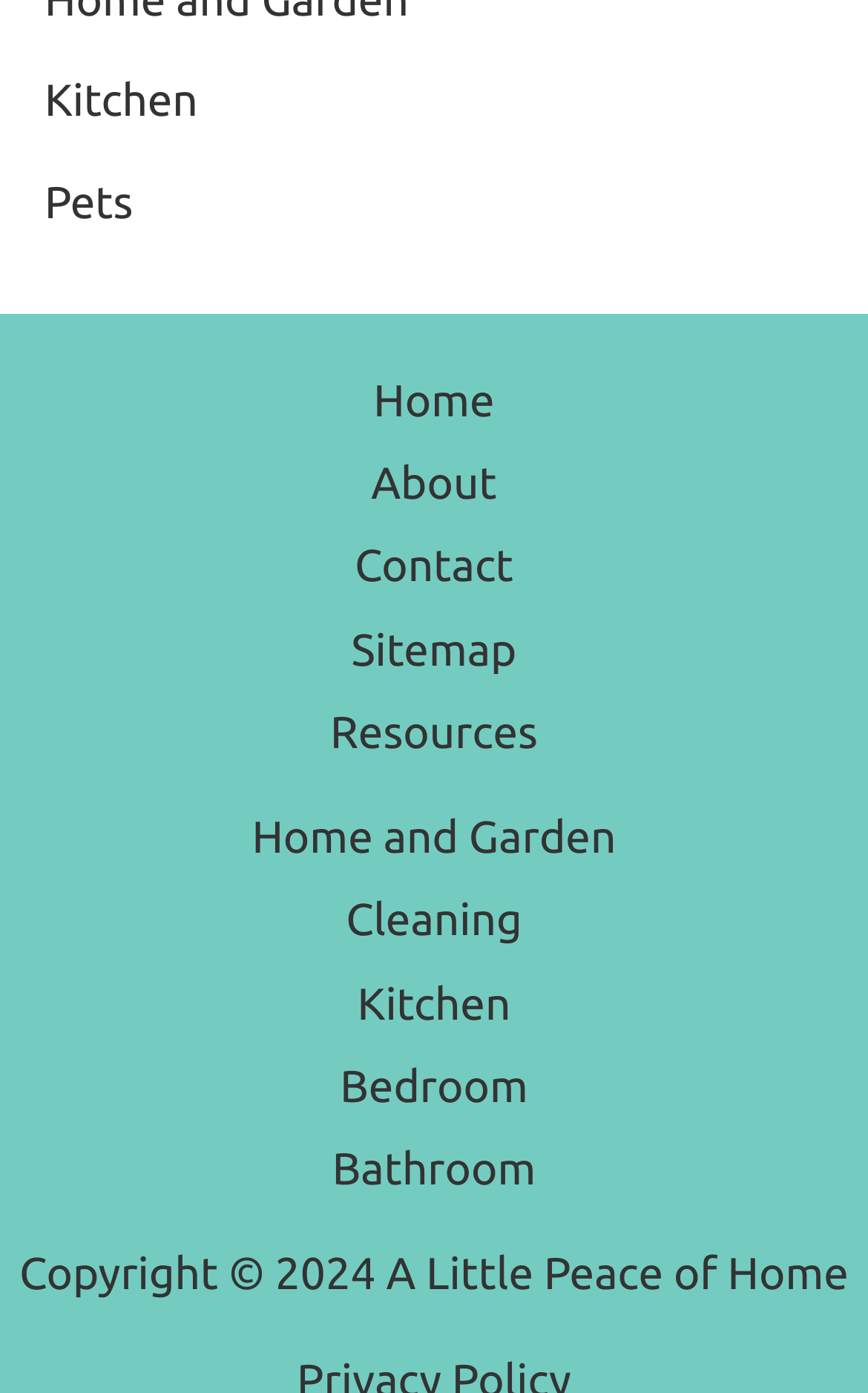Determine the bounding box coordinates for the clickable element required to fulfill the instruction: "check contact information". Provide the coordinates as four float numbers between 0 and 1, i.e., [left, top, right, bottom].

[0.357, 0.376, 0.643, 0.436]